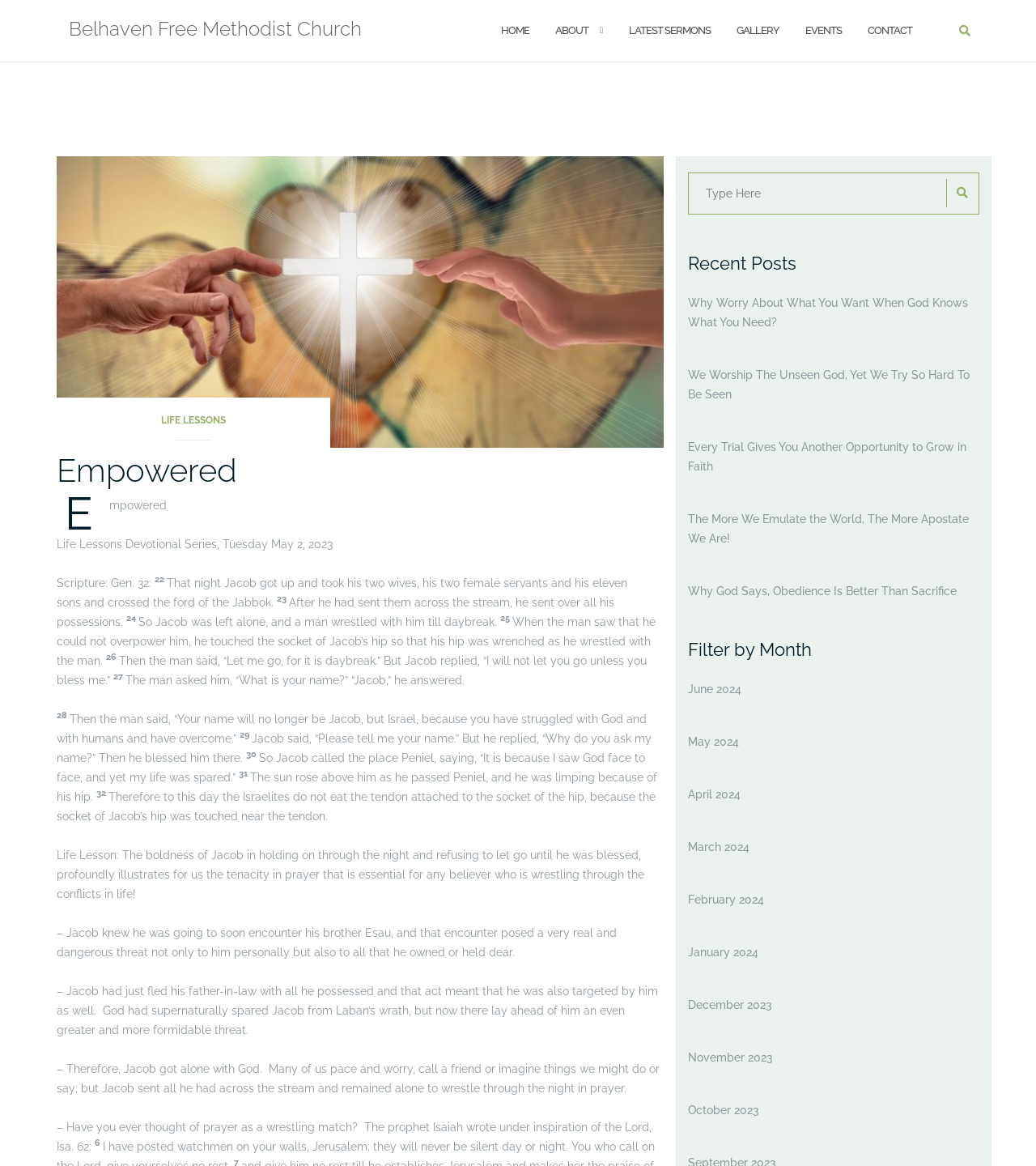What is the purpose of the search bar?
Ensure your answer is thorough and detailed.

The search bar is located in the top-right corner of the webpage, and it has a placeholder text that says 'Search for:'. This suggests that the purpose of the search bar is to allow users to search for specific content on the webpage.